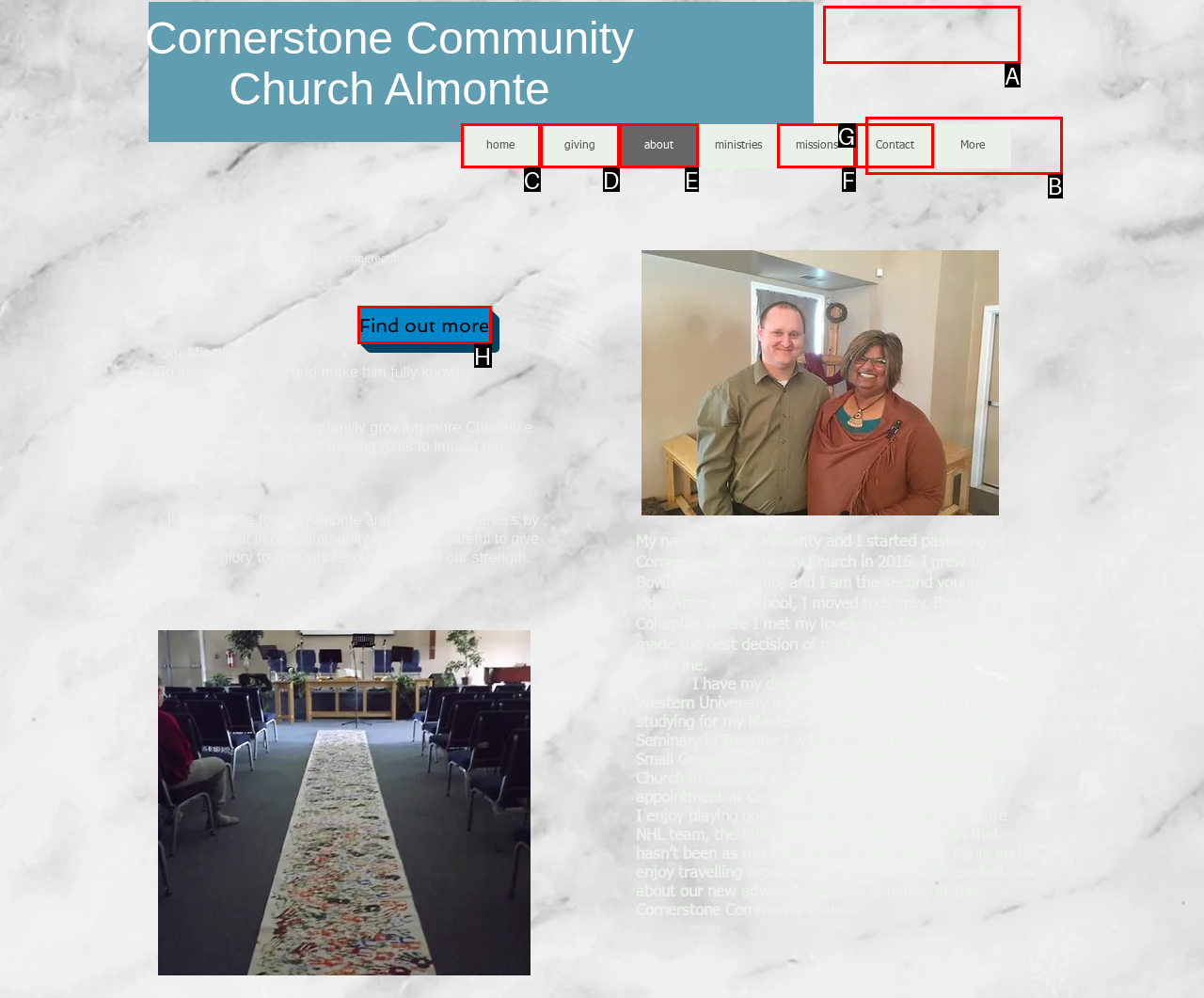Determine the HTML element to click for the instruction: Subscribe to the Newsletter.
Answer with the letter corresponding to the correct choice from the provided options.

A